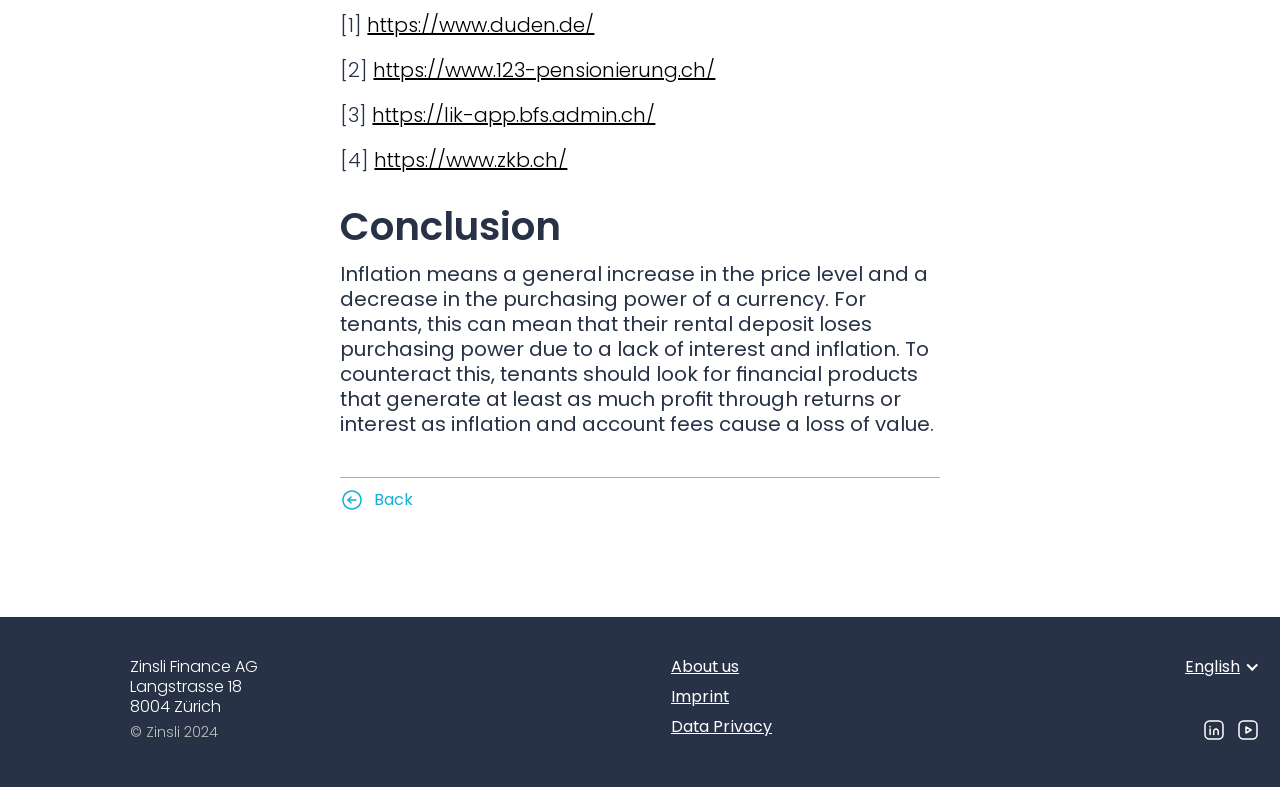Identify the bounding box coordinates of the clickable region to carry out the given instruction: "Read the conclusion".

[0.266, 0.258, 0.734, 0.32]